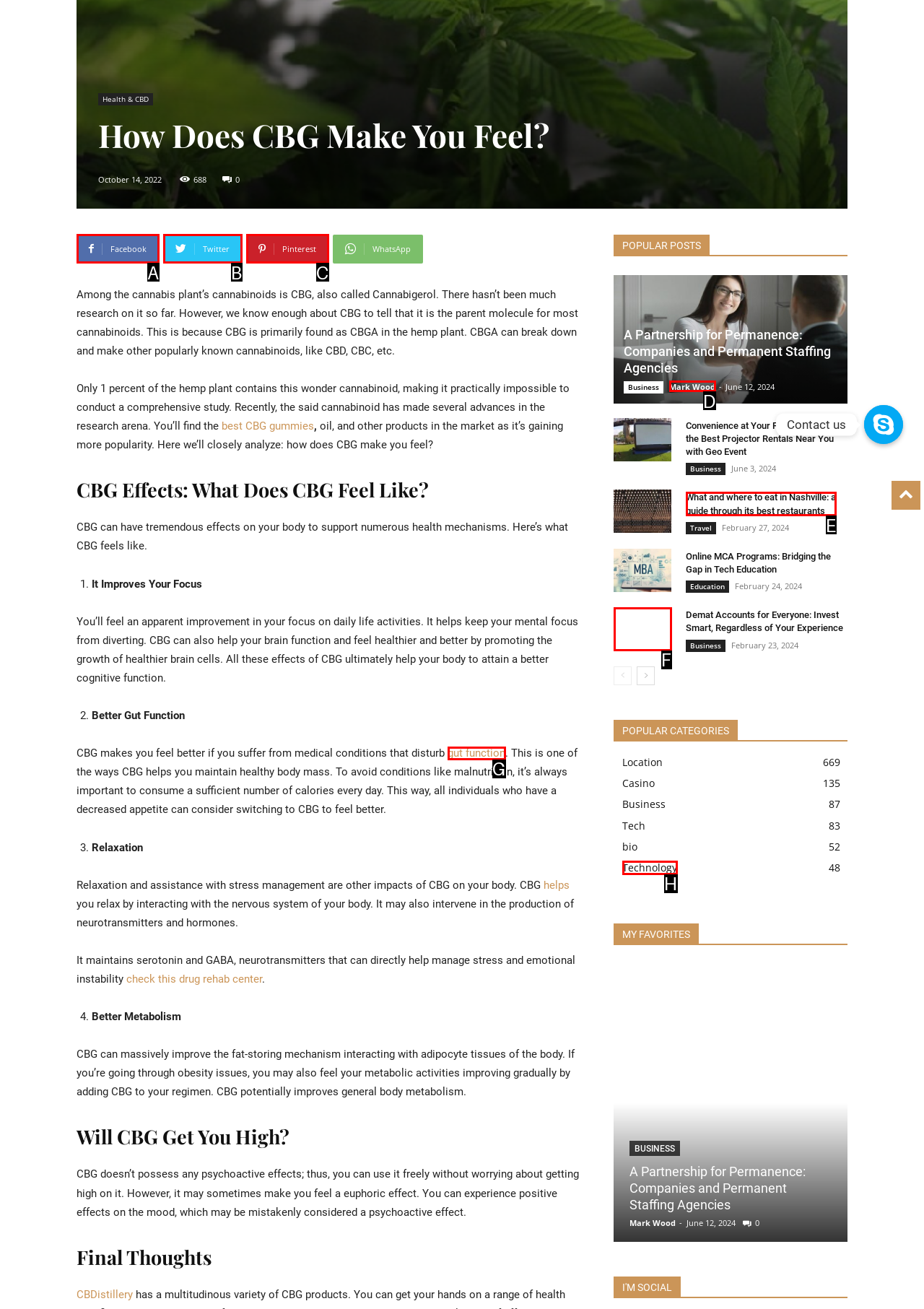Which UI element matches this description: Mark Wood?
Reply with the letter of the correct option directly.

D